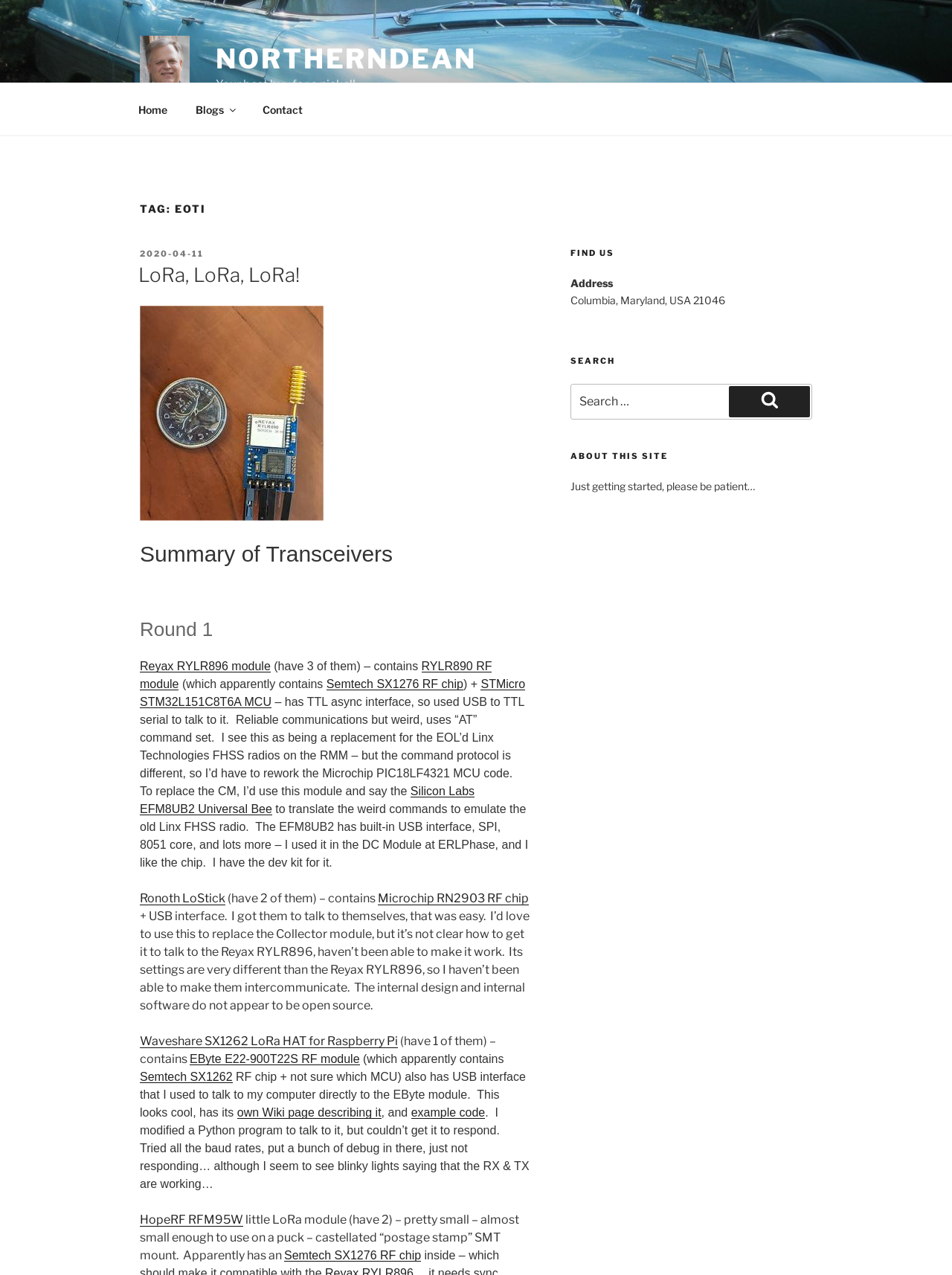What is the address mentioned in the 'FIND US' section?
Can you provide a detailed and comprehensive answer to the question?

The address is located in the 'FIND US' section of the 'Blog Sidebar' and is specified as 'Columbia, Maryland, USA 21046'.